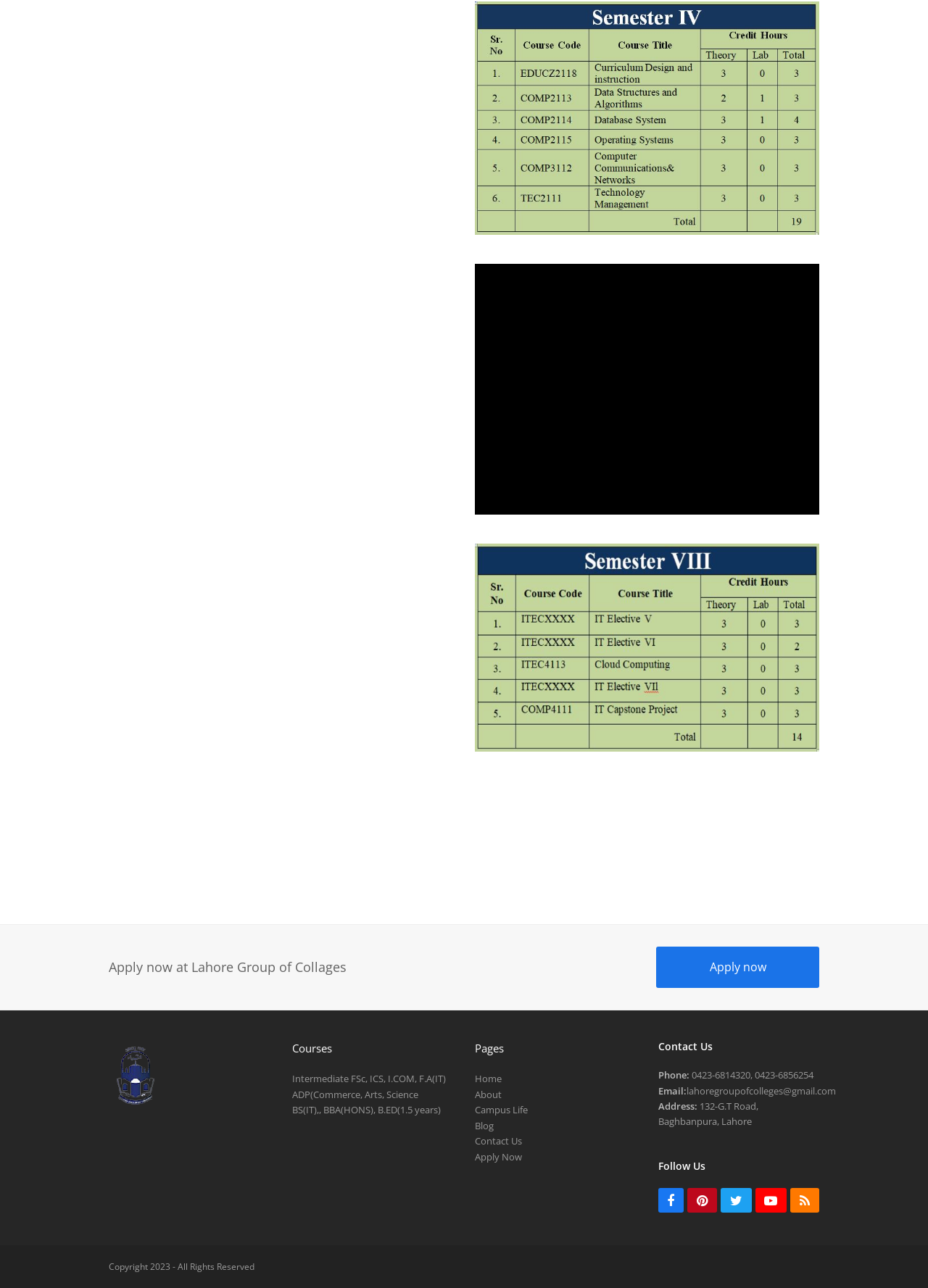Specify the bounding box coordinates of the element's region that should be clicked to achieve the following instruction: "Contact the college through phone". The bounding box coordinates consist of four float numbers between 0 and 1, in the format [left, top, right, bottom].

[0.743, 0.83, 0.811, 0.84]